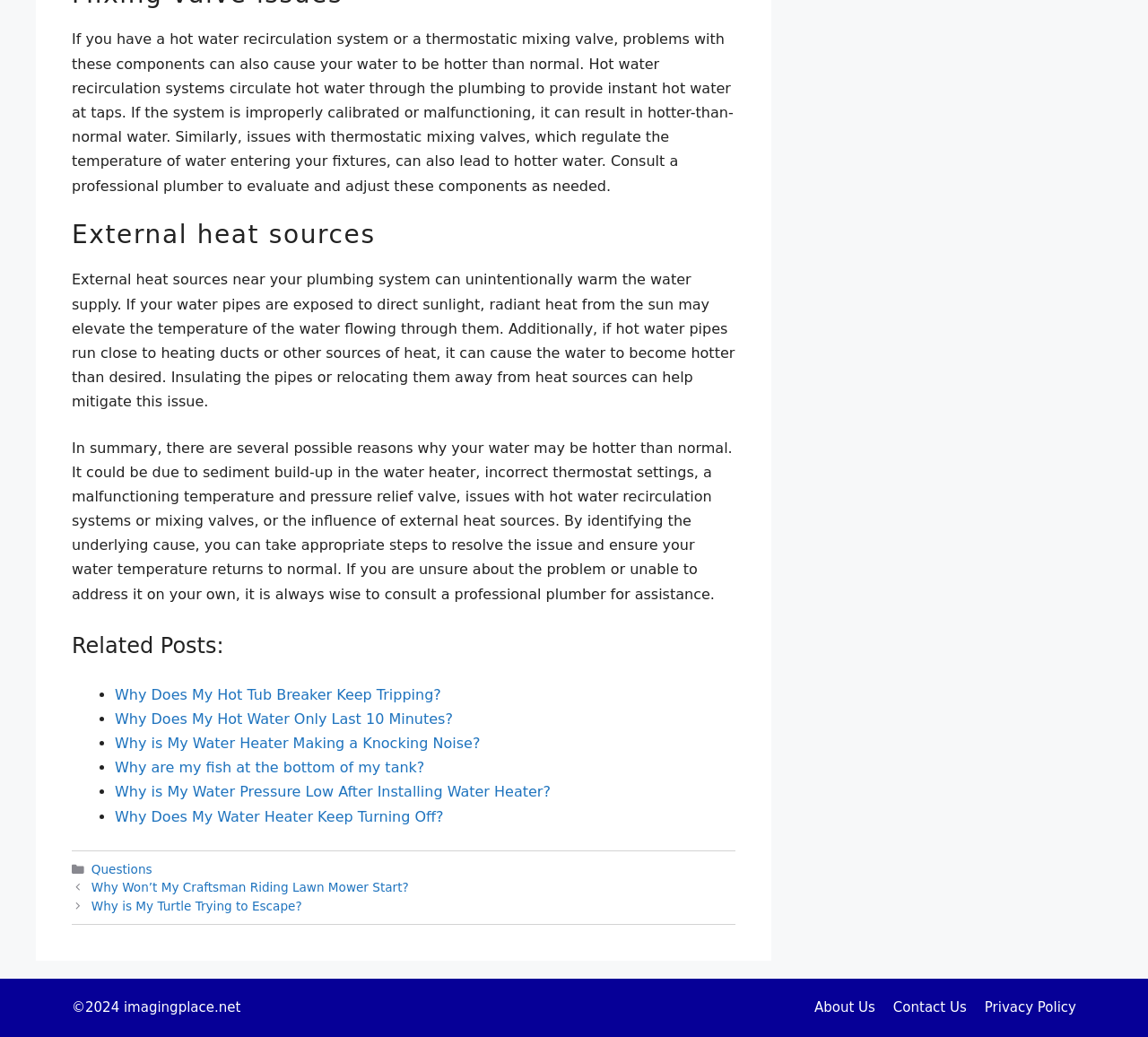How many navigation links are in the footer?
Give a single word or phrase as your answer by examining the image.

3